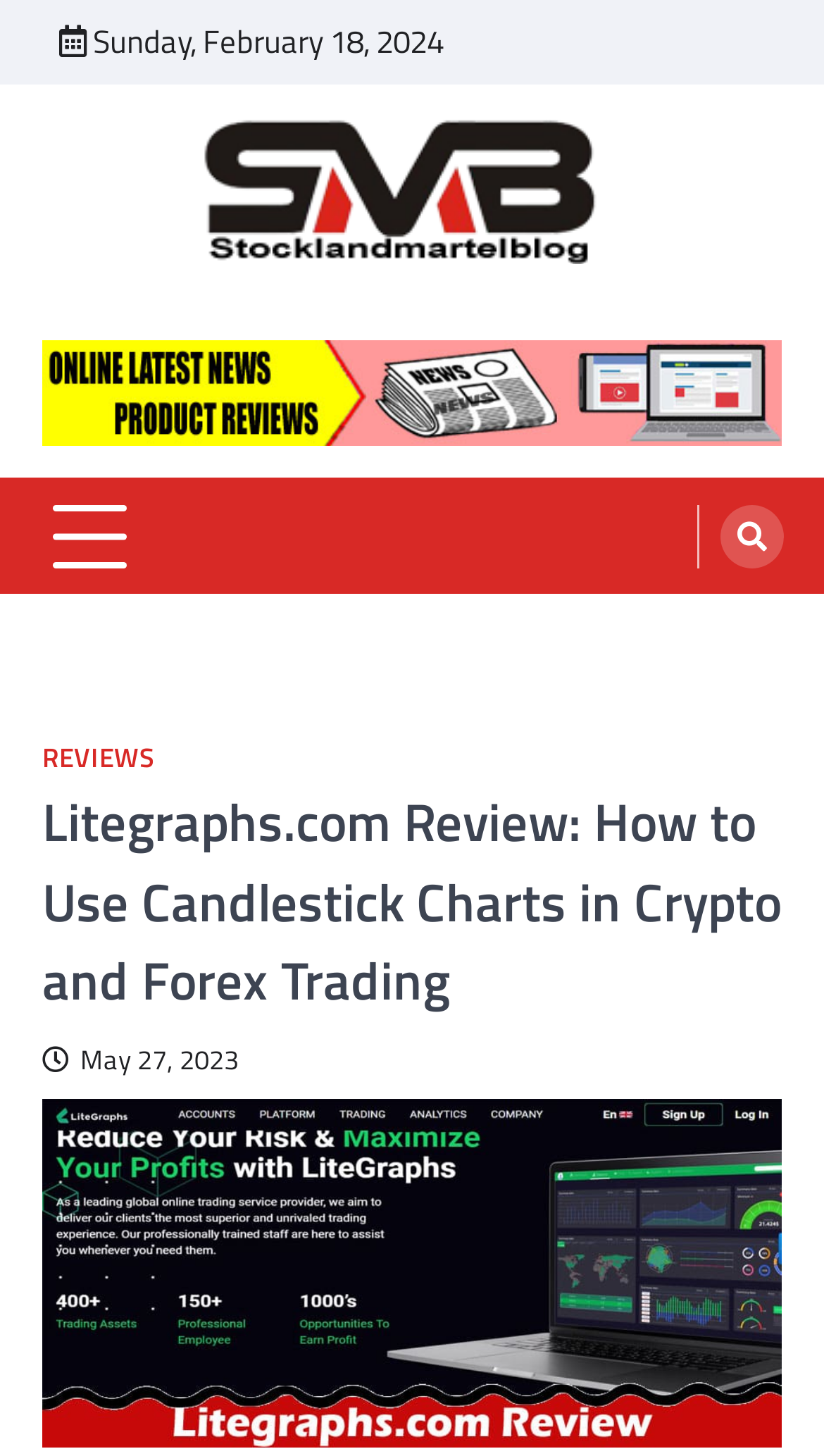What is the format of the article?
Refer to the screenshot and deliver a thorough answer to the question presented.

I found the format of the article by looking at the top of the webpage, where it says 'Latest News Blog' in a static text element, indicating that the article is in a blog format.